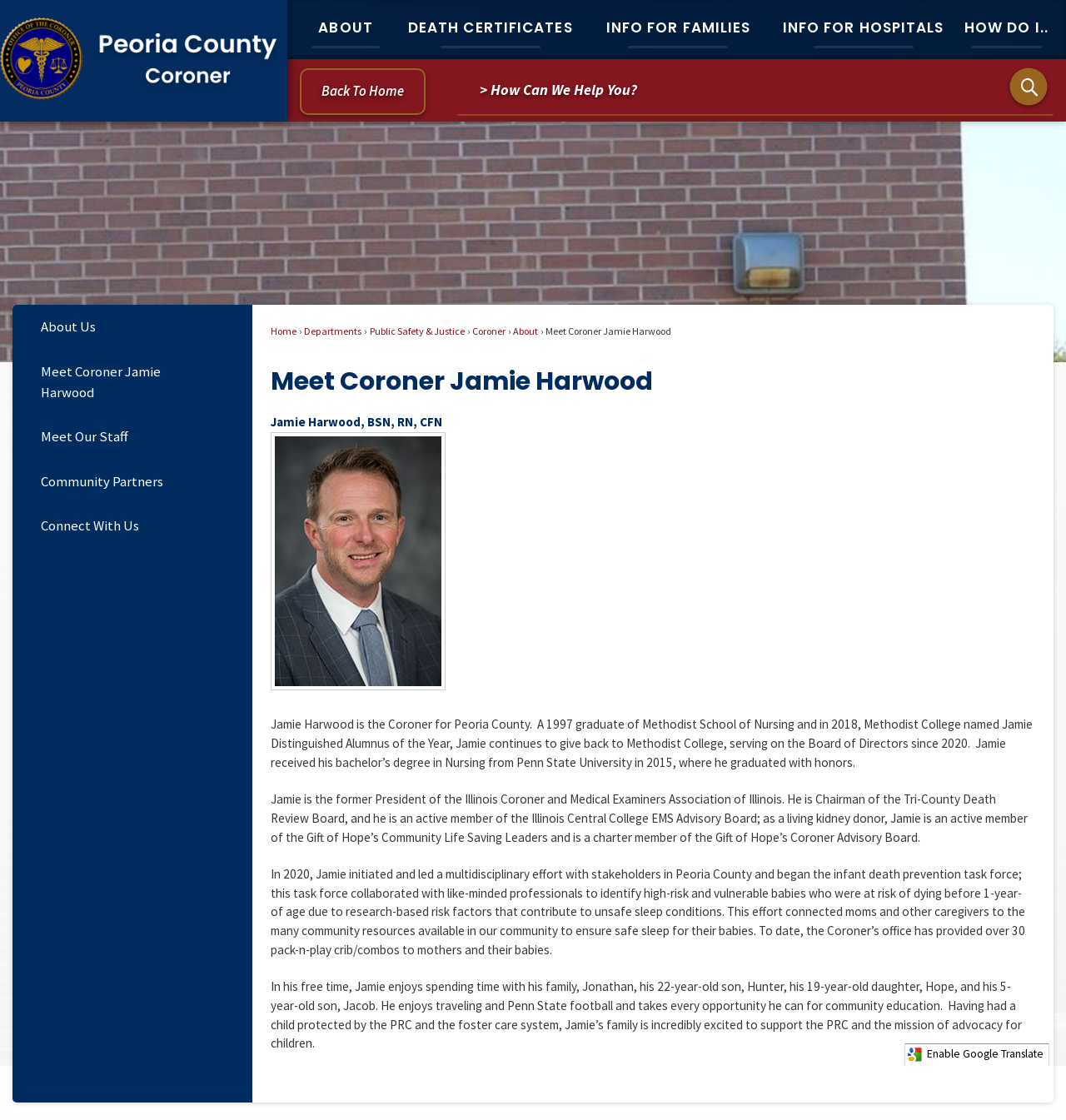Locate the headline of the webpage and generate its content.

Meet Coroner Jamie Harwood